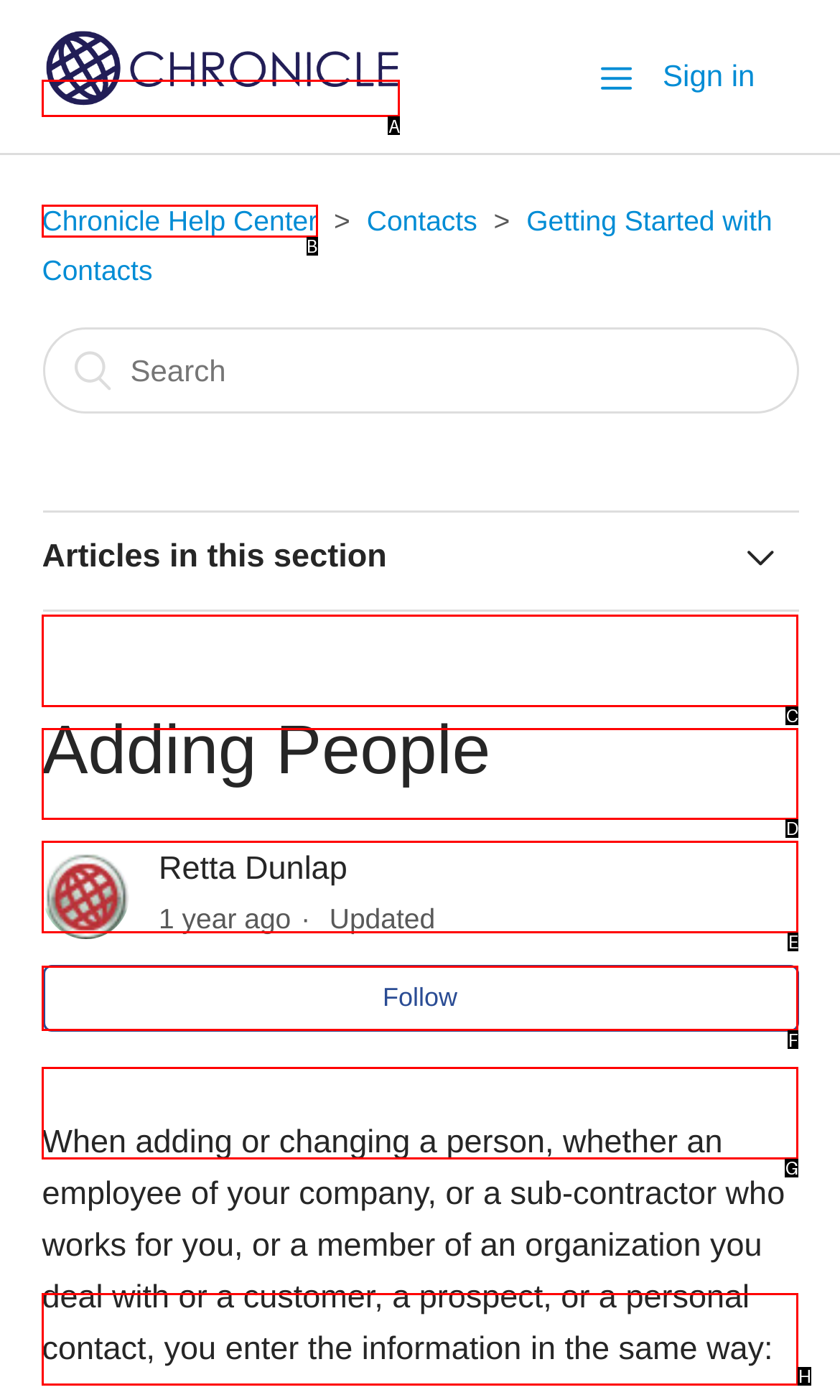Based on the description: Chronicle Help Center, identify the matching HTML element. Reply with the letter of the correct option directly.

B